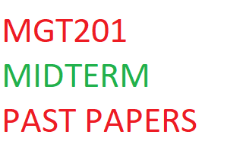What is the subject of the coursework? Observe the screenshot and provide a one-word or short phrase answer.

management